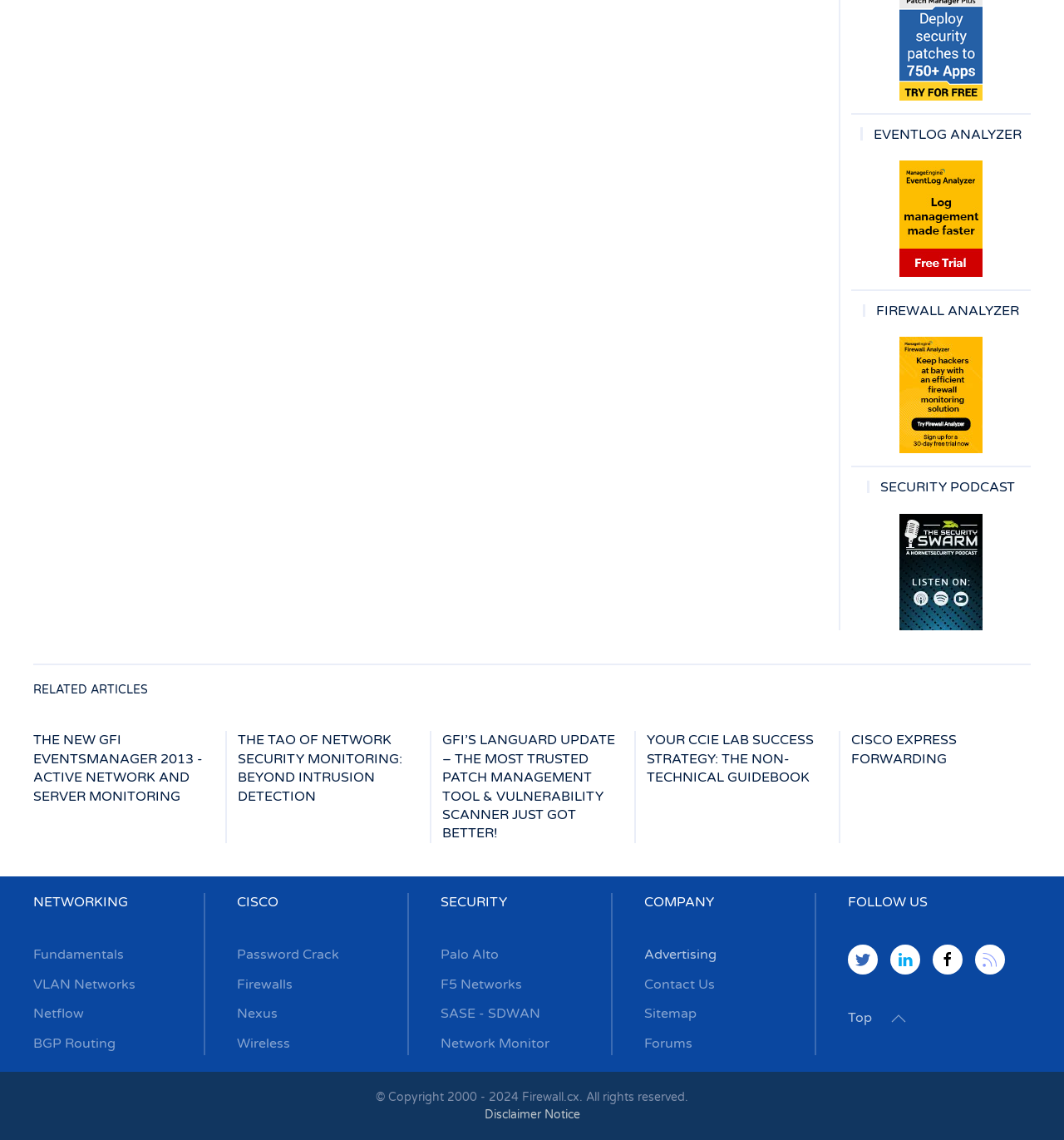Locate the bounding box coordinates of the clickable area to execute the instruction: "Follow on Twitter". Provide the coordinates as four float numbers between 0 and 1, represented as [left, top, right, bottom].

[0.797, 0.829, 0.825, 0.855]